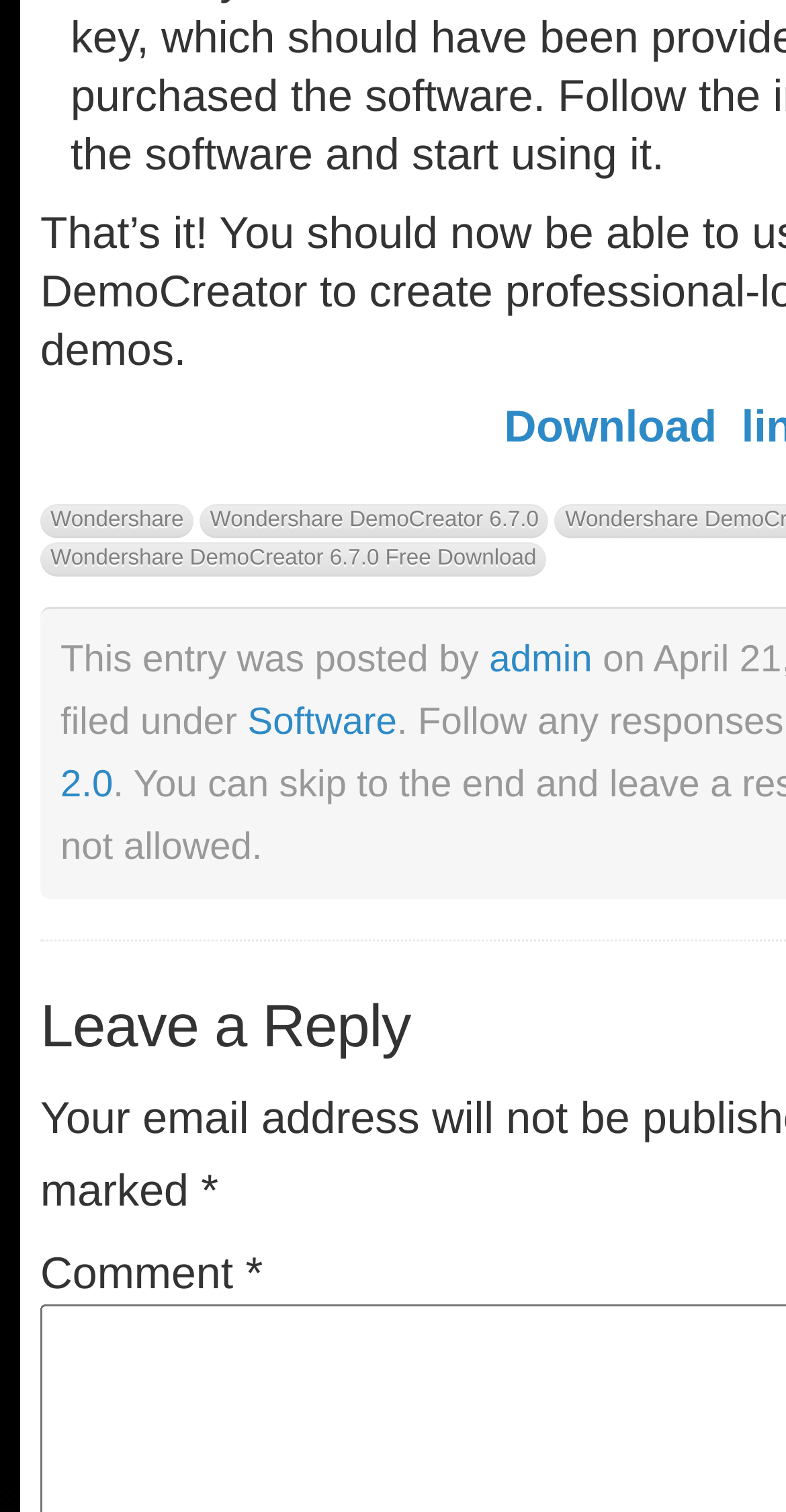Please identify the bounding box coordinates of the area I need to click to accomplish the following instruction: "visit admin's profile".

[0.623, 0.422, 0.754, 0.45]